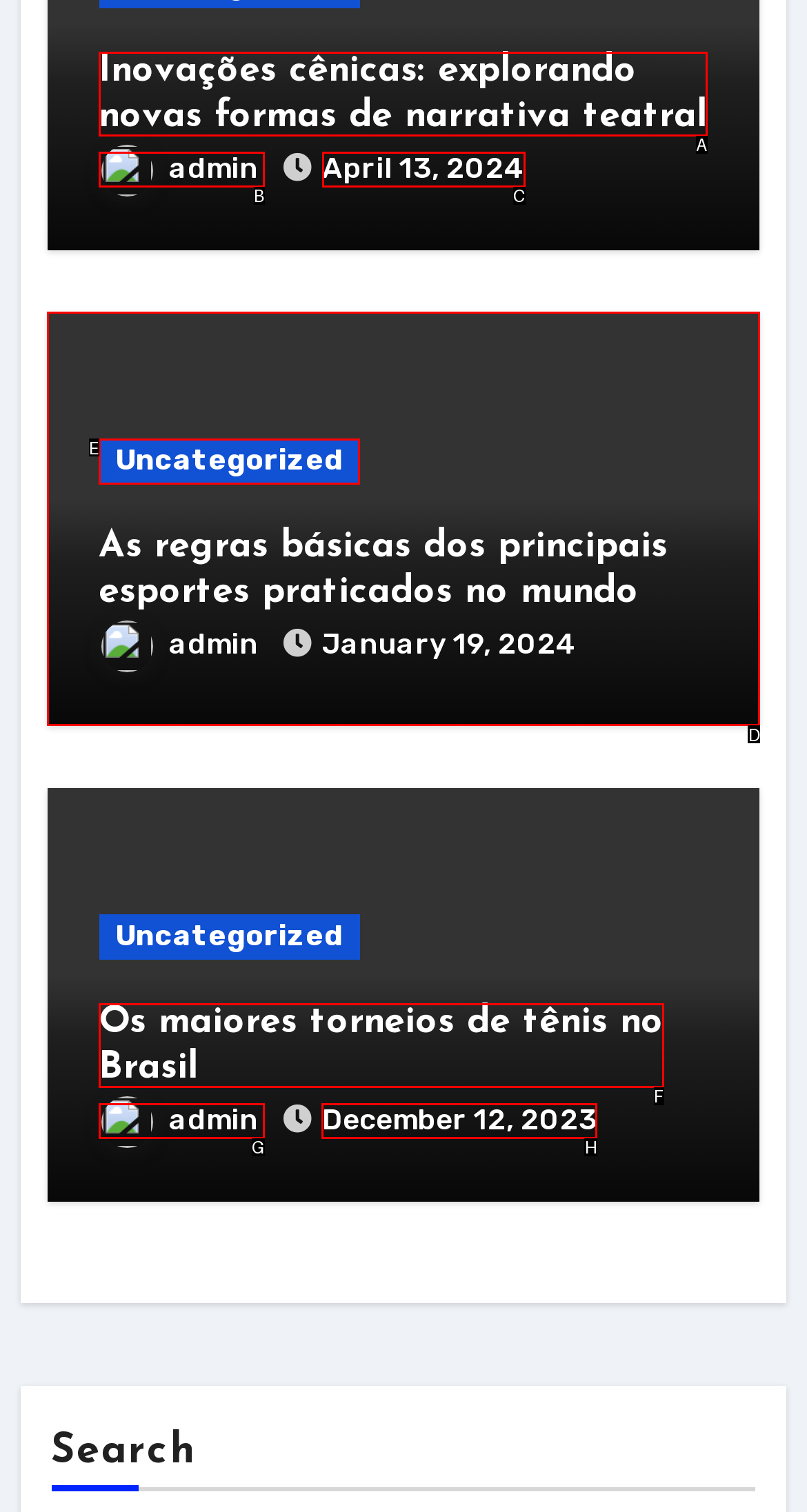Tell me which one HTML element I should click to complete the following task: check the post from December 12, 2023 Answer with the option's letter from the given choices directly.

H